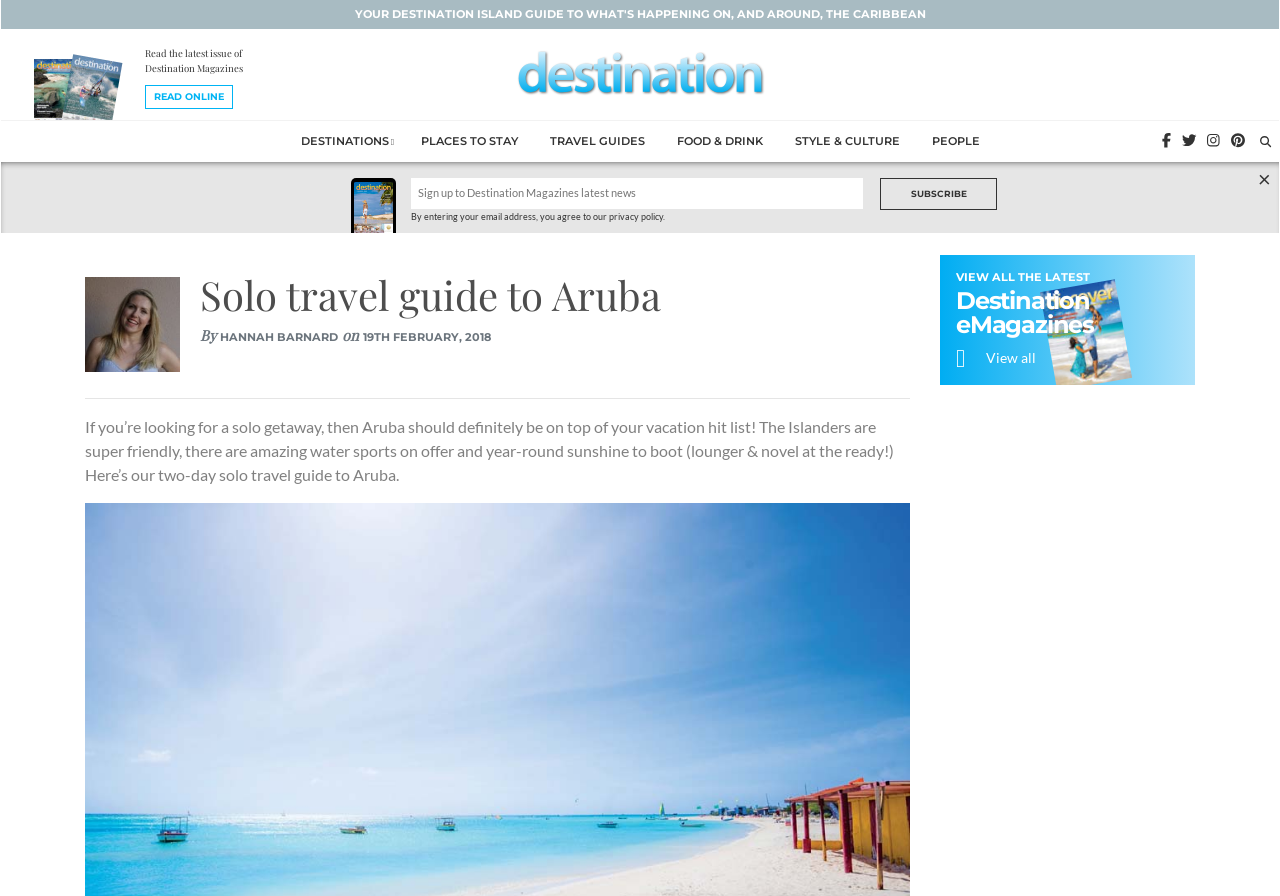Identify the bounding box coordinates for the UI element described as: "Se connecter".

None